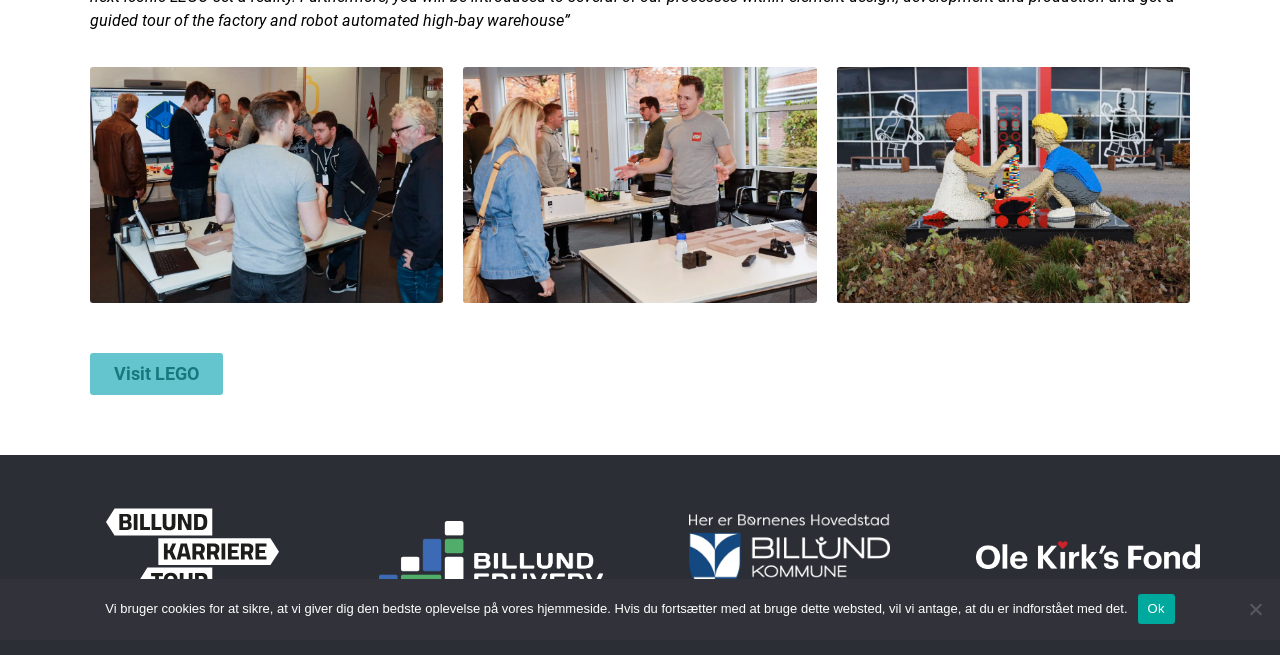Identify the bounding box coordinates for the UI element that matches this description: "Ok".

[0.889, 0.906, 0.918, 0.952]